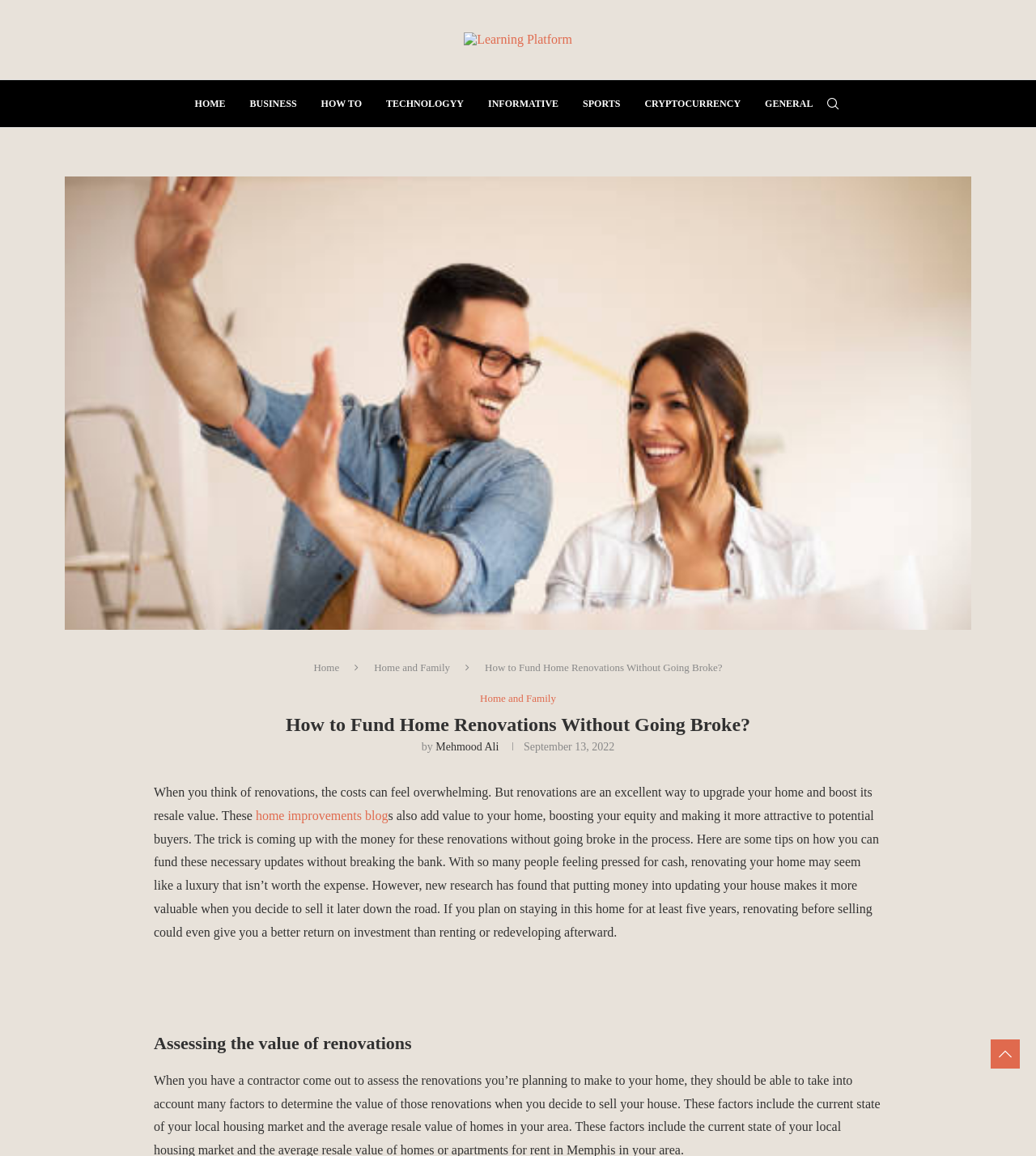Please determine the bounding box coordinates of the element to click in order to execute the following instruction: "Read the 'Home and Family' article". The coordinates should be four float numbers between 0 and 1, specified as [left, top, right, bottom].

[0.361, 0.572, 0.434, 0.583]